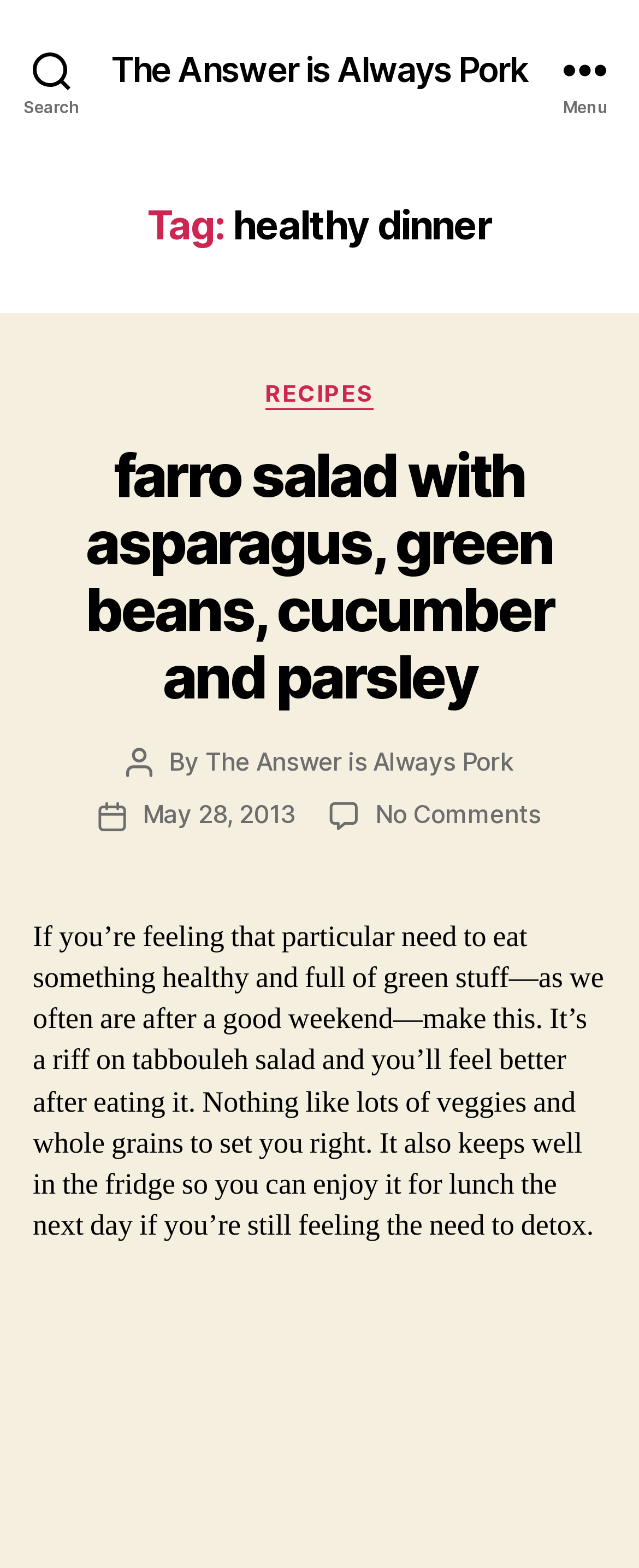Locate the bounding box coordinates of the clickable area needed to fulfill the instruction: "View the author's profile".

[0.321, 0.476, 0.802, 0.495]